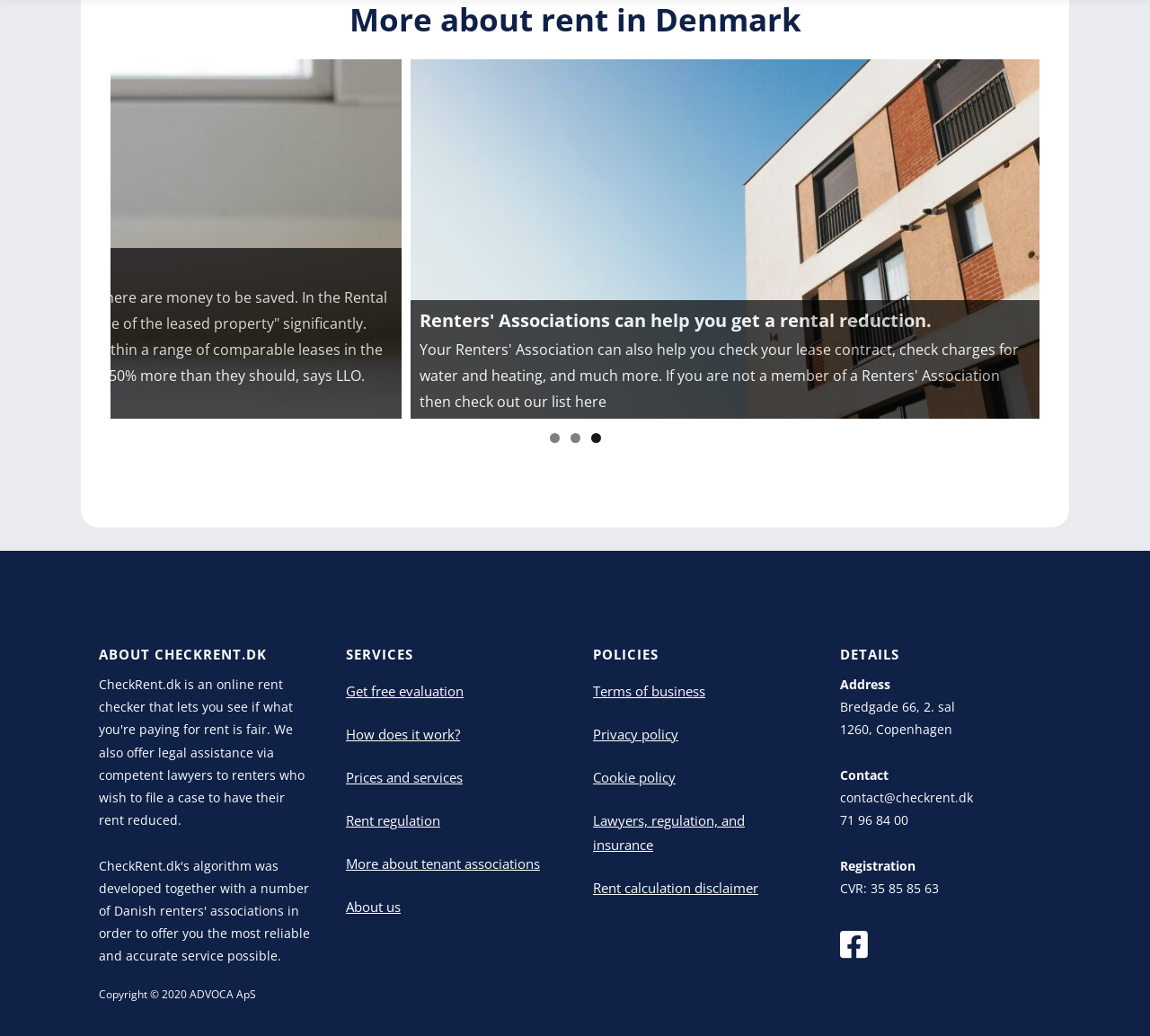Please specify the bounding box coordinates of the clickable region to carry out the following instruction: "Get a free evaluation". The coordinates should be four float numbers between 0 and 1, in the format [left, top, right, bottom].

[0.301, 0.65, 0.484, 0.685]